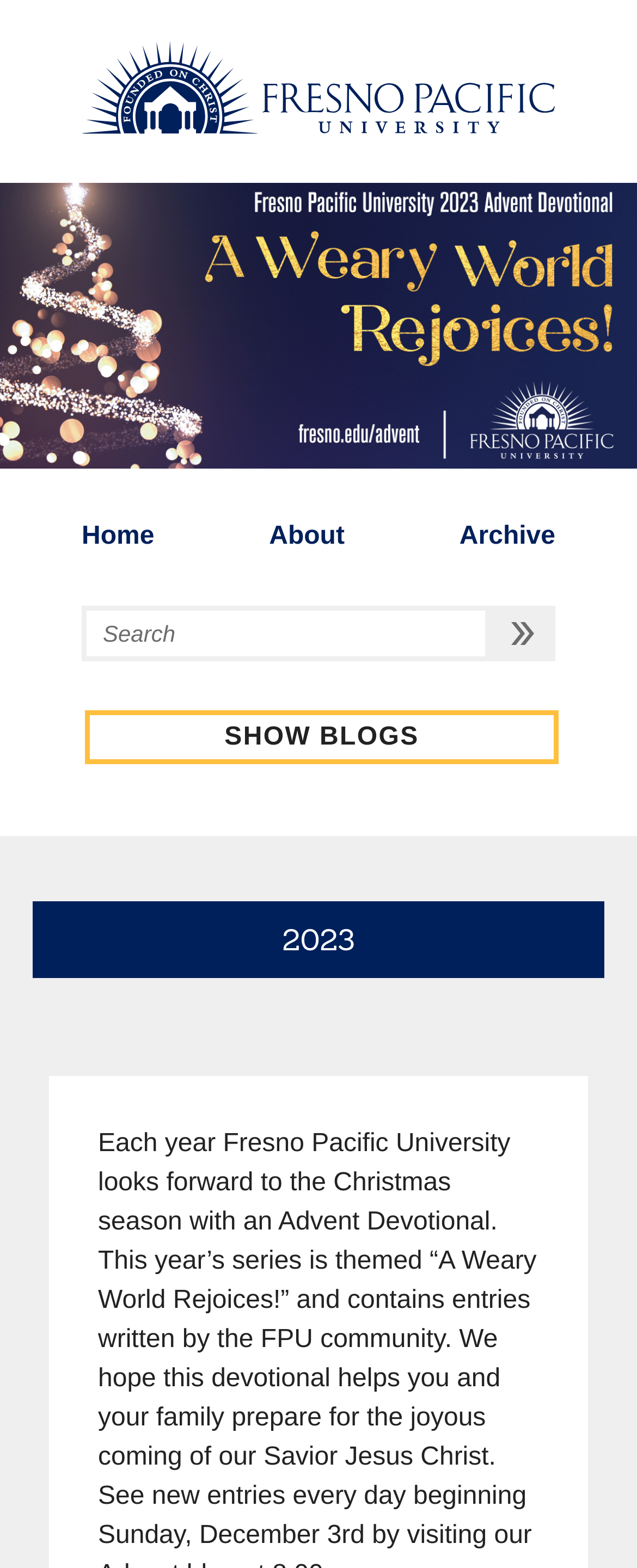What is the function of the button next to the search box?
Provide a detailed and extensive answer to the question.

The button is located next to the search box and has a description 'search button', which implies that it is used to submit the search query.